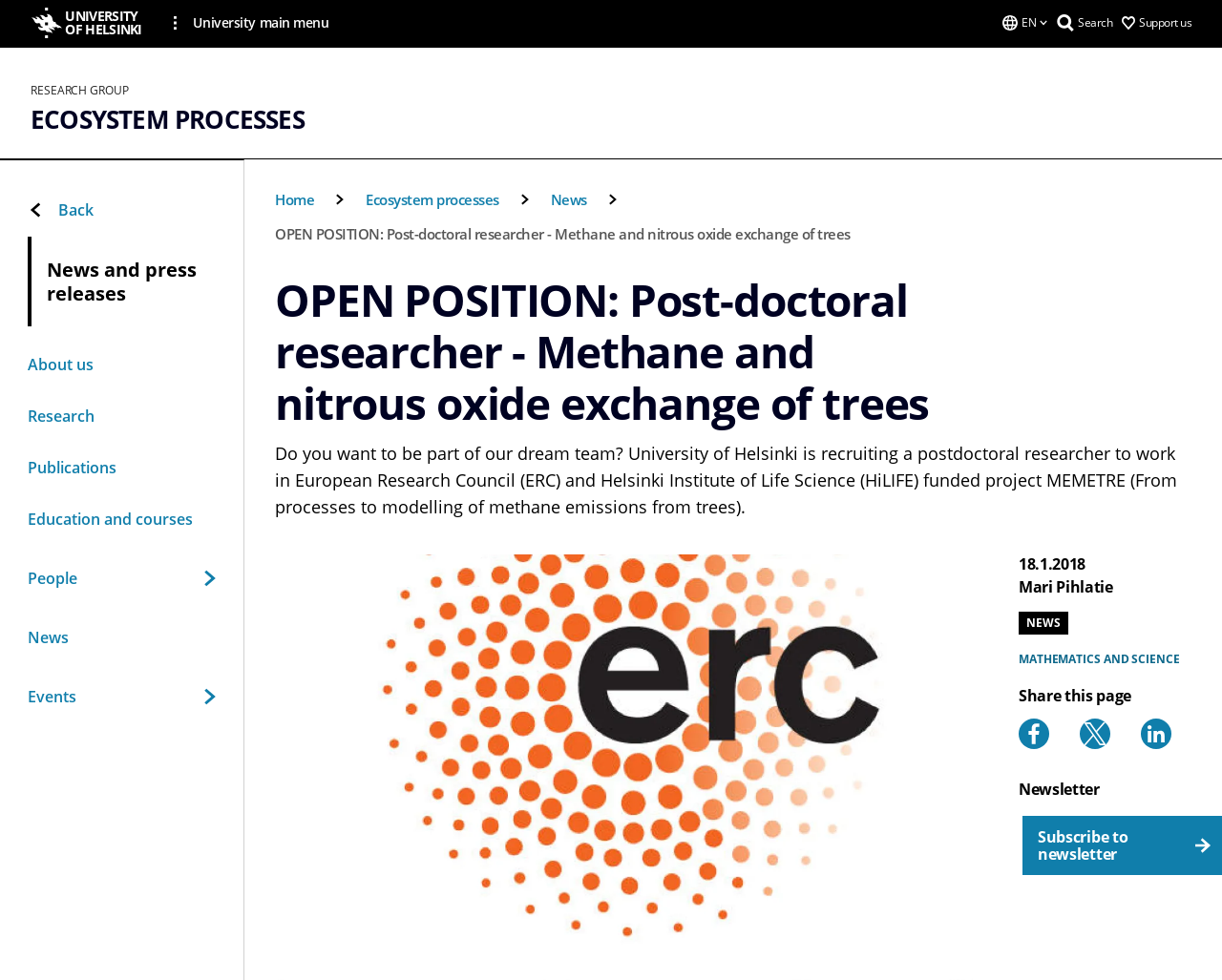Write an exhaustive caption that covers the webpage's main aspects.

The webpage is about a job posting for a postdoctoral researcher position at the University of Helsinki. At the top left corner, there is a link to skip to the main content. Next to it, there is a link to the University of Helsinki's main page. A university main menu button is located to the right of the university link, which can be expanded to reveal more options. On the top right corner, there are buttons to open the language menu and search form.

Below the top navigation bar, there is a section with a heading that reads "OPEN POSITION: Post-doctoral researcher - Methane and nitrous oxide exchange of trees". This section contains a brief description of the job posting, which mentions that the University of Helsinki is recruiting a postdoctoral researcher to work on a project funded by the European Research Council (ERC) and Helsinki Institute of Life Science (HiLIFE).

To the left of the job description, there is a breadcrumb navigation menu that shows the current page's location within the website's hierarchy. The breadcrumb menu includes links to the home page, ecosystem processes, news, and the current page.

Below the job description, there is a section with the title "NEWS" and a link to "MATHEMATICS AND SCIENCE". There are also links to share the page on social media platforms, including Facebook, X, and LinkedIn, each accompanied by an image. Additionally, there is a link to subscribe to a newsletter.

On the left side of the page, there are several links to other sections of the website, including "Back", "News and press releases", "About us", "Research", "Publications", "Education and courses", "People", "News", and "Events".